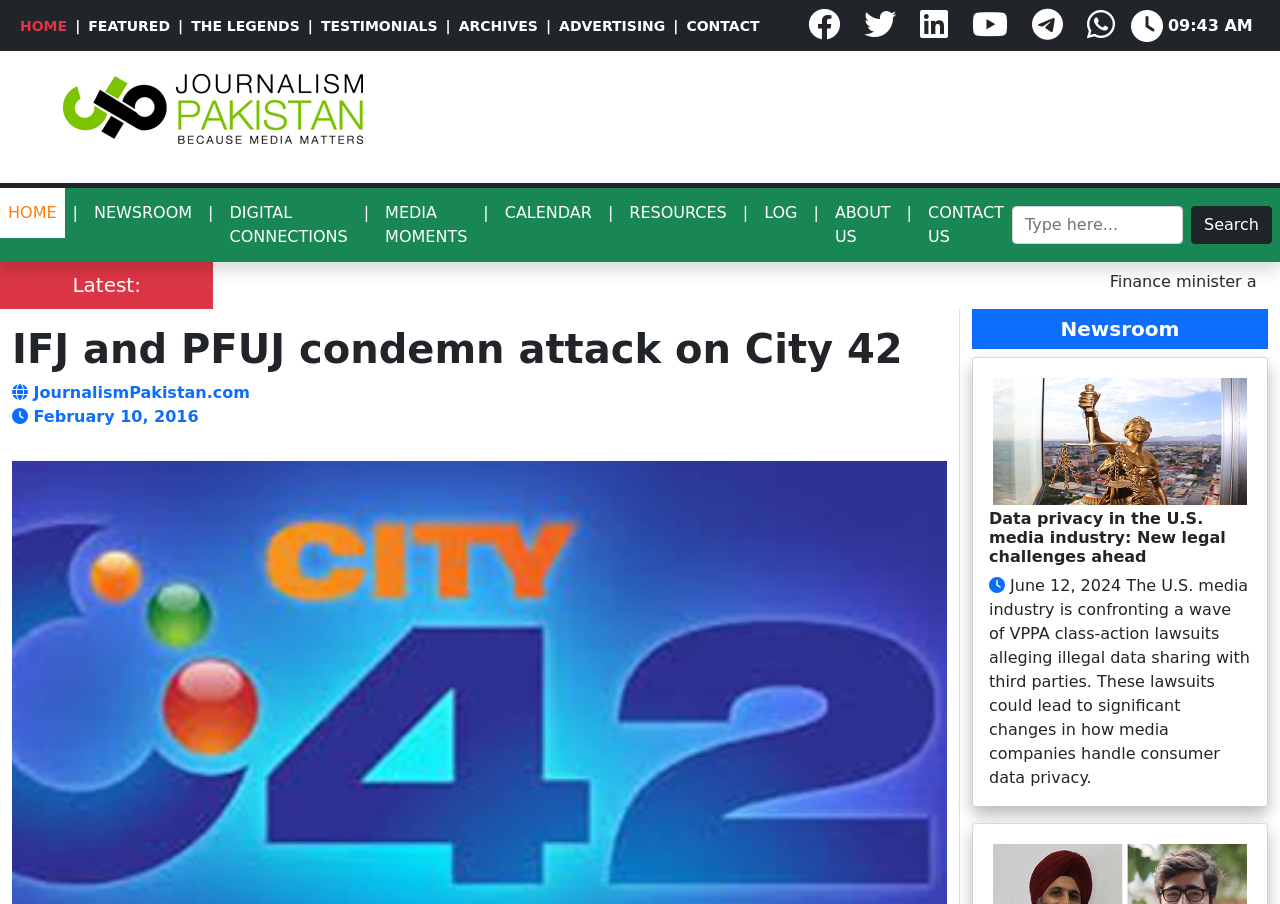Produce an elaborate caption capturing the essence of the webpage.

This webpage appears to be a news website, with a focus on journalism and media-related topics. At the top of the page, there is a navigation menu with links to various sections, including "HOME", "FEATURED", "THE LEGENDS", "TESTIMONIALS", "ARCHIVES", "ADVERTISING", and "CONTACT". Below this menu, there are social media links and a search bar.

On the left side of the page, there is a vertical menu with links to different categories, including "NEWSROOM", "DIGITAL CONNECTIONS", "MEDIA MOMENTS", "CALENDAR", "RESOURCES", "LOG", "ABOUT US", and "CONTACT US".

The main content of the page is divided into two sections. The top section features a headline article, "IFJ and PFUJ condemn attack on City 42", with a brief summary and a "Latest" label. Below this, there is a section with a heading "Newsroom" and a list of news articles, including "Data privacy in the U.S. media industry: New legal challenges ahead", which has a brief summary and a date label "June 12, 2024".

There are also several images on the page, including a logo for "Journalism Pakistan" and thumbnails for the news articles. The overall layout is organized, with clear headings and concise text, making it easy to navigate and find relevant information.